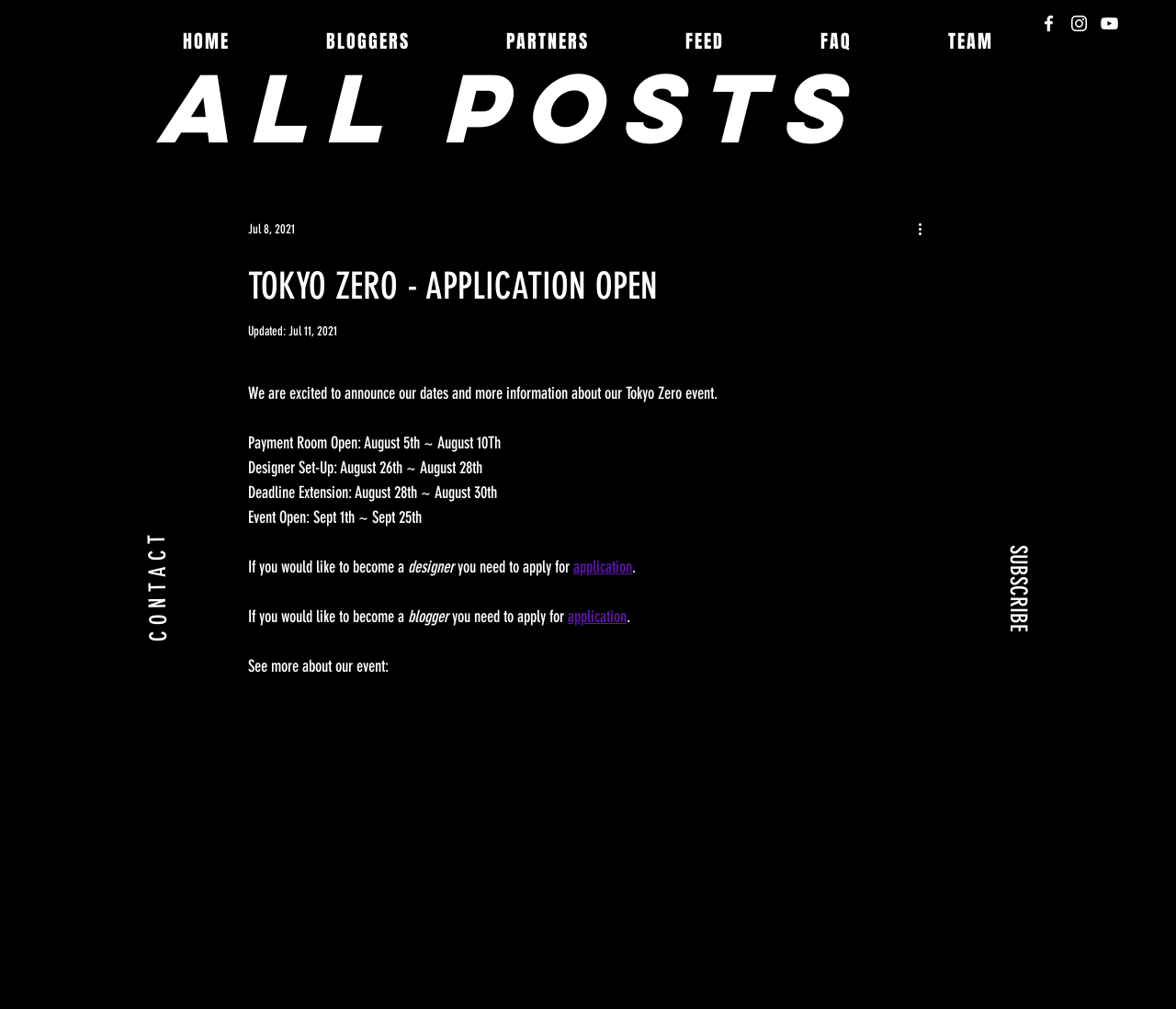What is the deadline for designer set-up?
Examine the webpage screenshot and provide an in-depth answer to the question.

The deadline for designer set-up is mentioned in the text 'Designer Set-Up: August 26th ~ August 28th' which is part of the event details section.